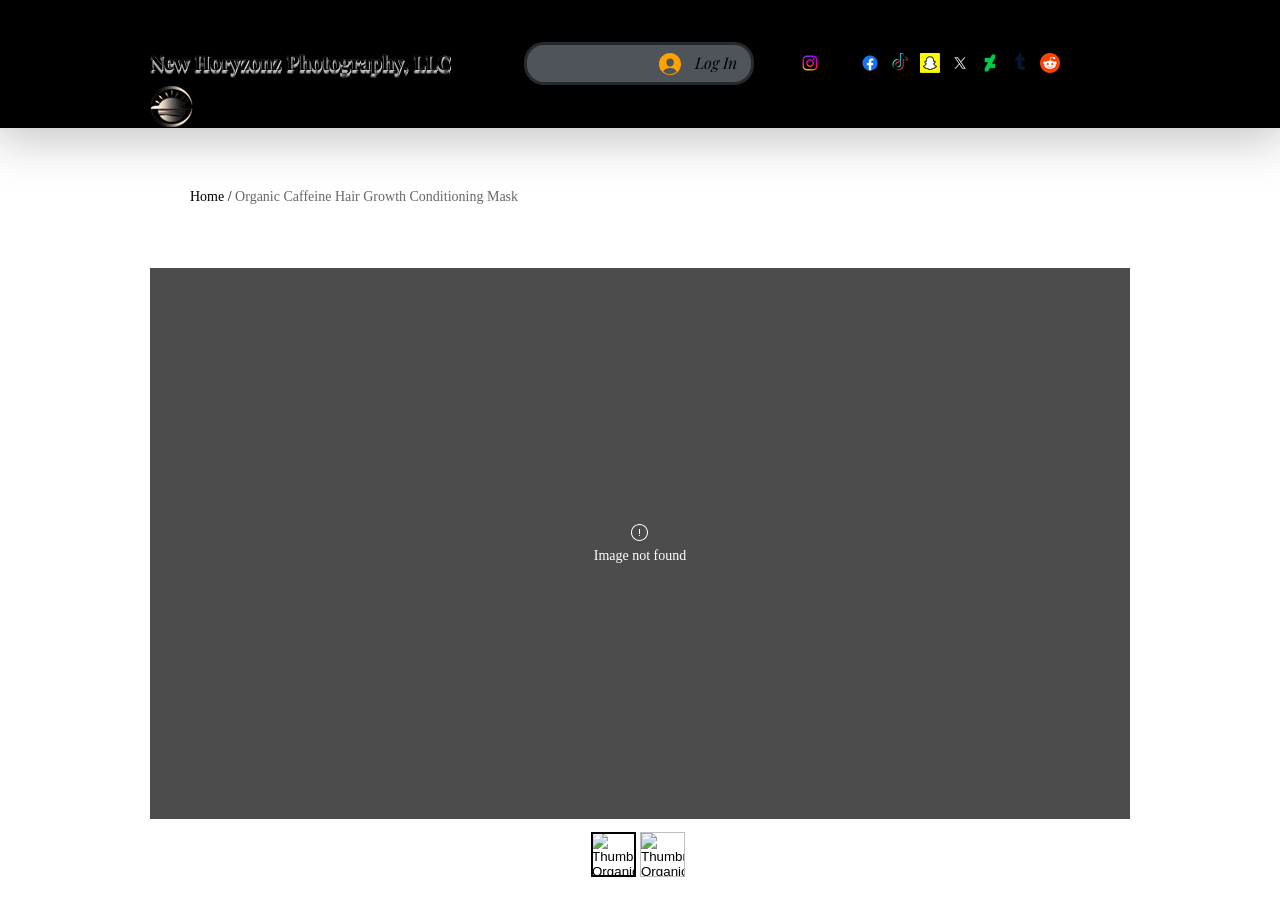Please find and provide the title of the webpage.

New Horyzonz Photography, LLC